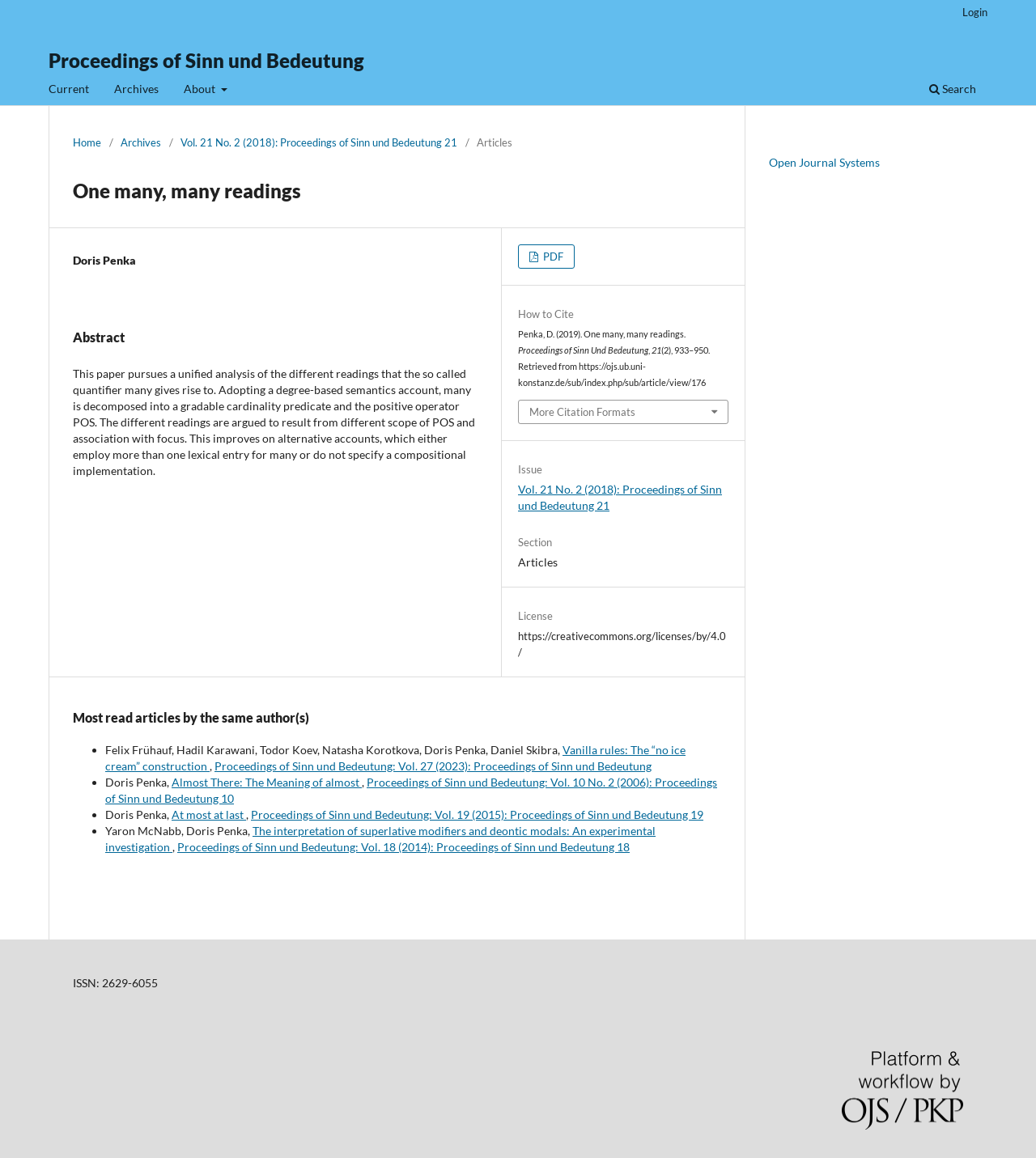Determine the coordinates of the bounding box that should be clicked to complete the instruction: "View the PDF of the article". The coordinates should be represented by four float numbers between 0 and 1: [left, top, right, bottom].

[0.5, 0.211, 0.555, 0.232]